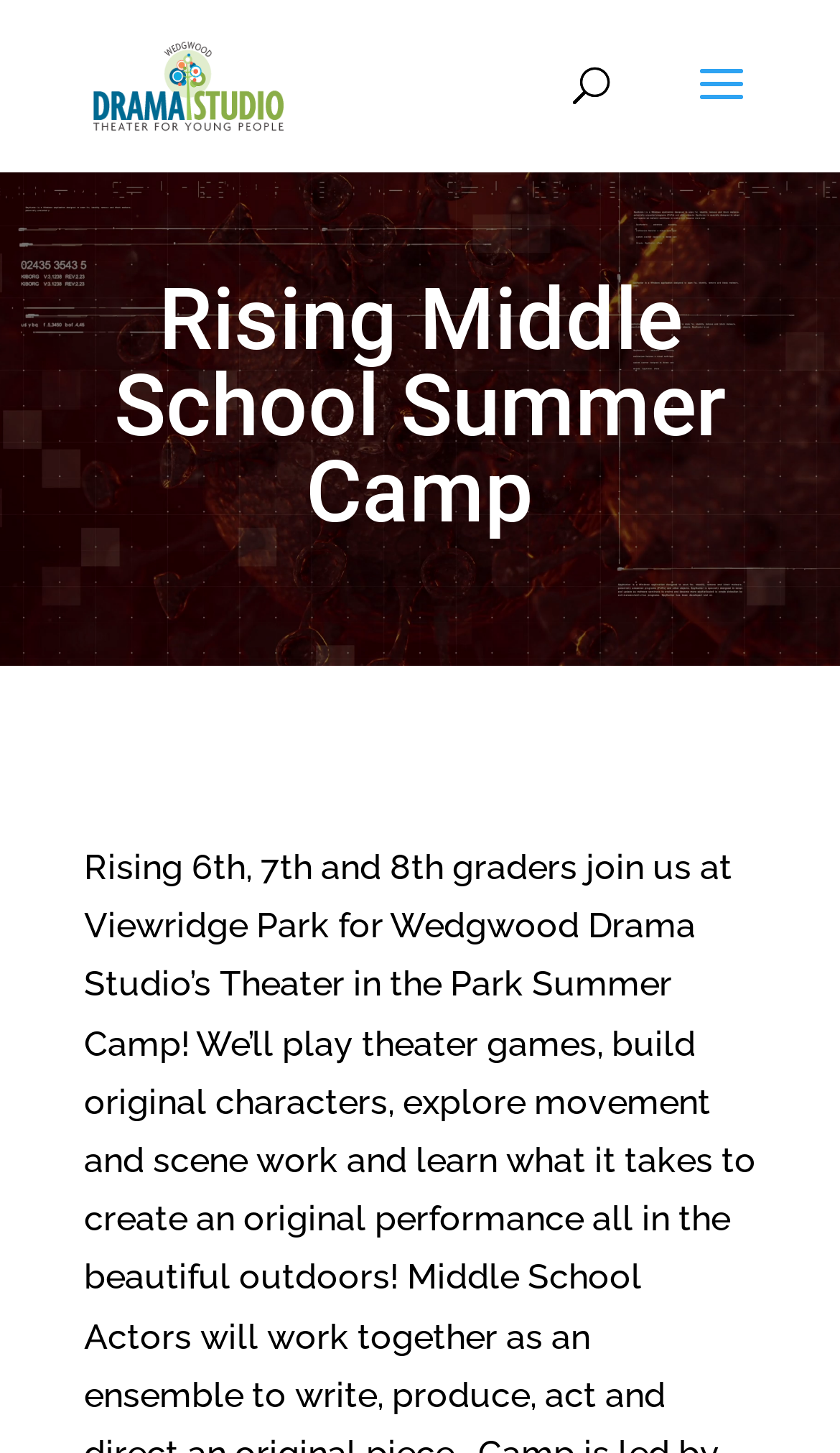Extract the bounding box for the UI element that matches this description: "alt="Wedgwood Drama Studio"".

[0.11, 0.043, 0.339, 0.071]